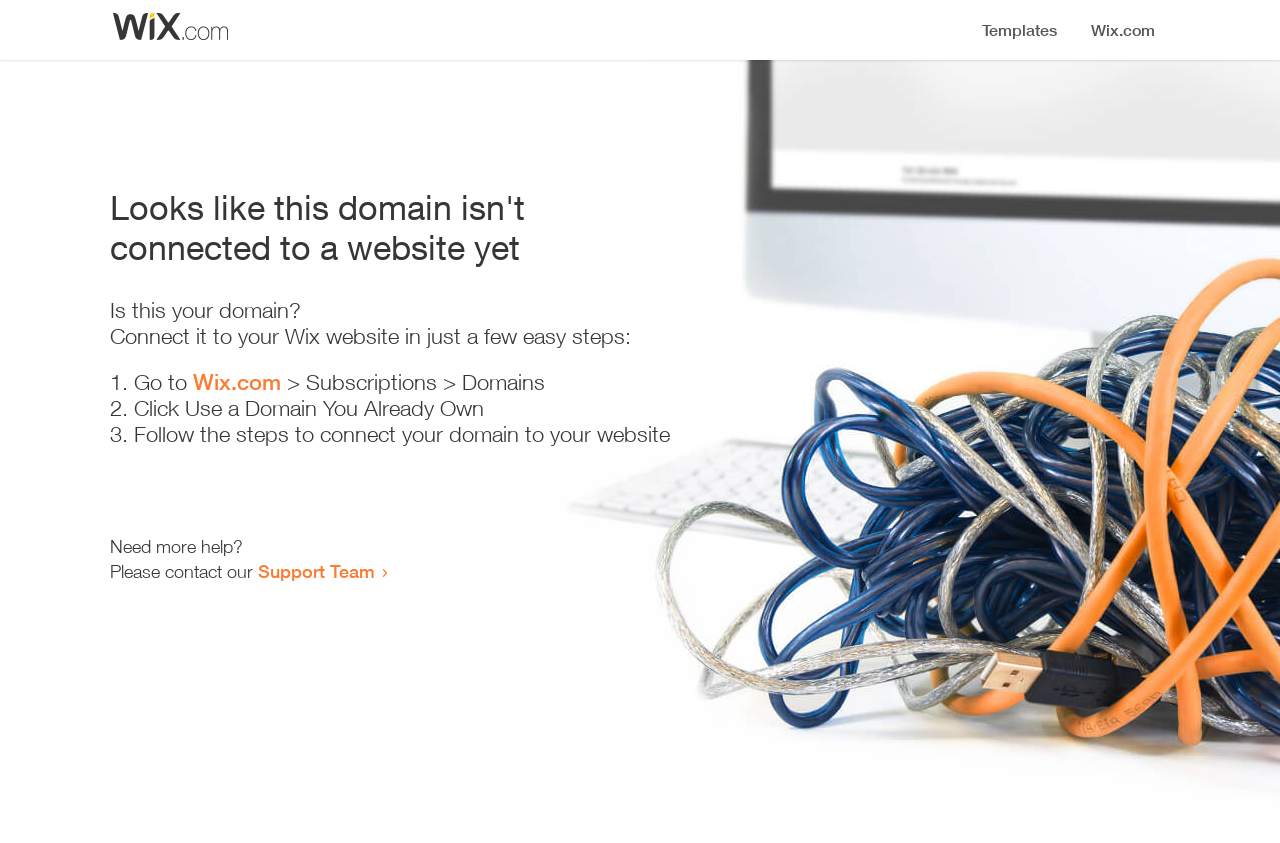What is the status of the domain?
Answer the question in as much detail as possible.

The webpage indicates that the domain is not connected to a website yet, as stated in the heading 'Looks like this domain isn't connected to a website yet'.